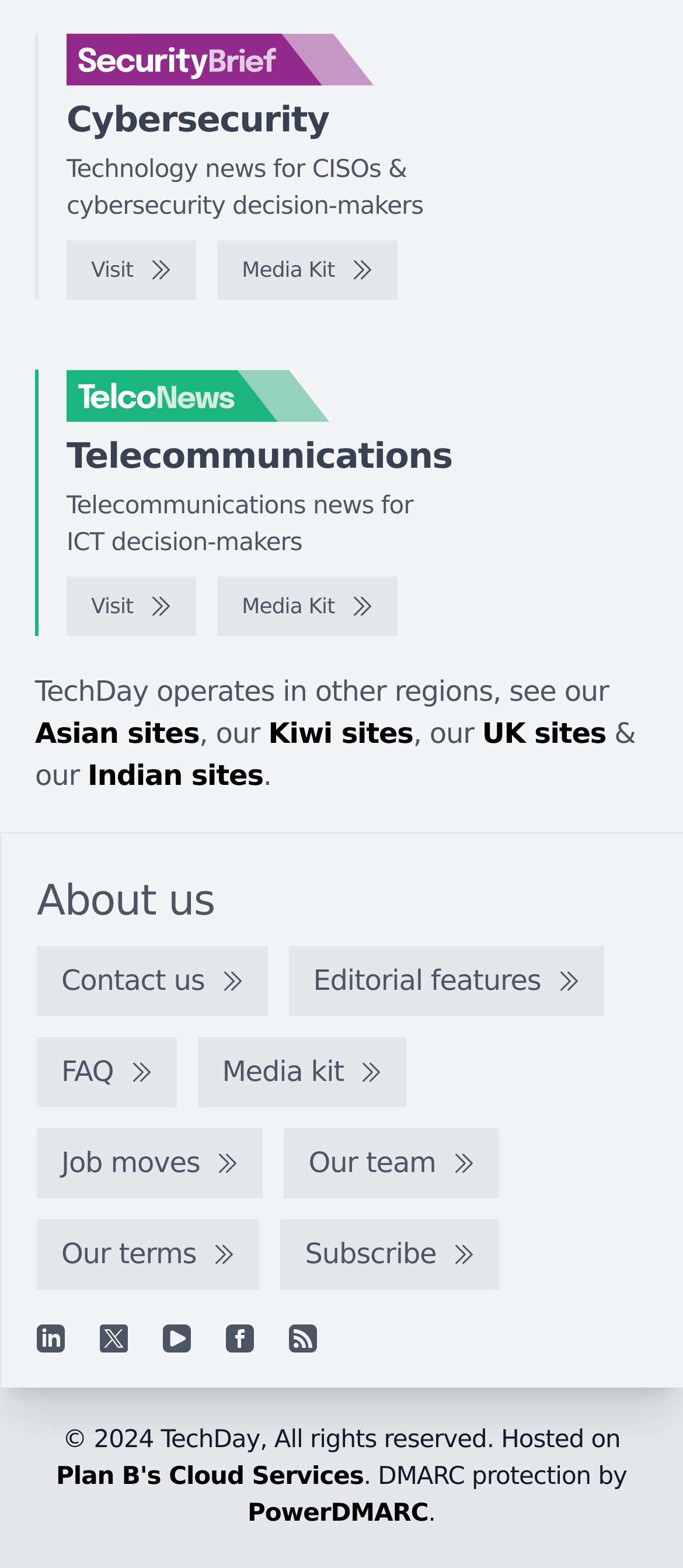Analyze the image and deliver a detailed answer to the question: What is the purpose of the 'Media Kit' links?

The 'Media Kit' links are associated with logos and have bounding box coordinates that suggest they are buttons. The text 'Media Kit' implies that clicking on these links will provide access to media kits, likely related to the logo displayed.